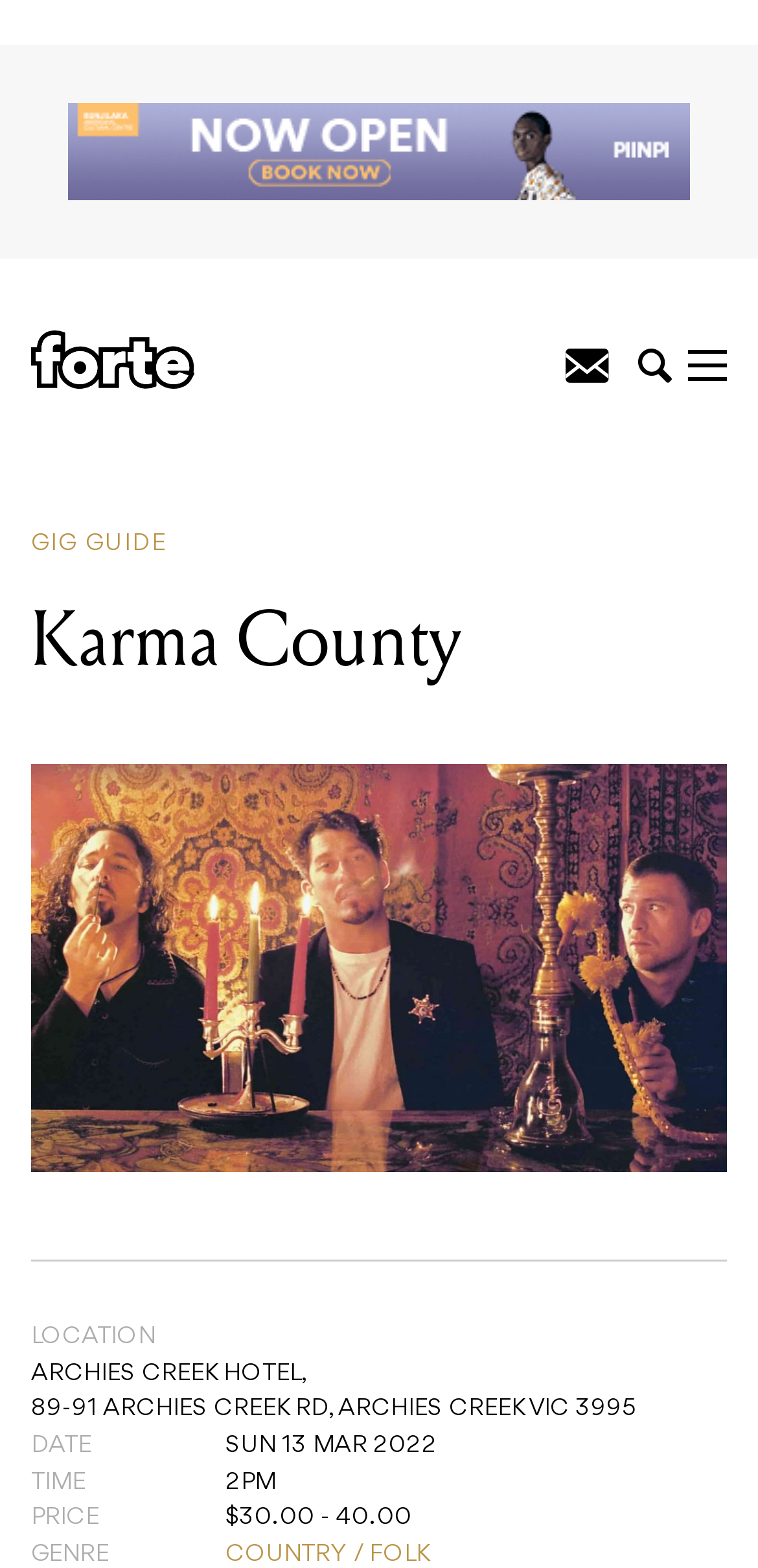Please specify the bounding box coordinates in the format (top-left x, top-left y, bottom-right x, bottom-right y), with all values as floating point numbers between 0 and 1. Identify the bounding box of the UI element described by: Country / Folk

[0.297, 0.984, 0.567, 0.999]